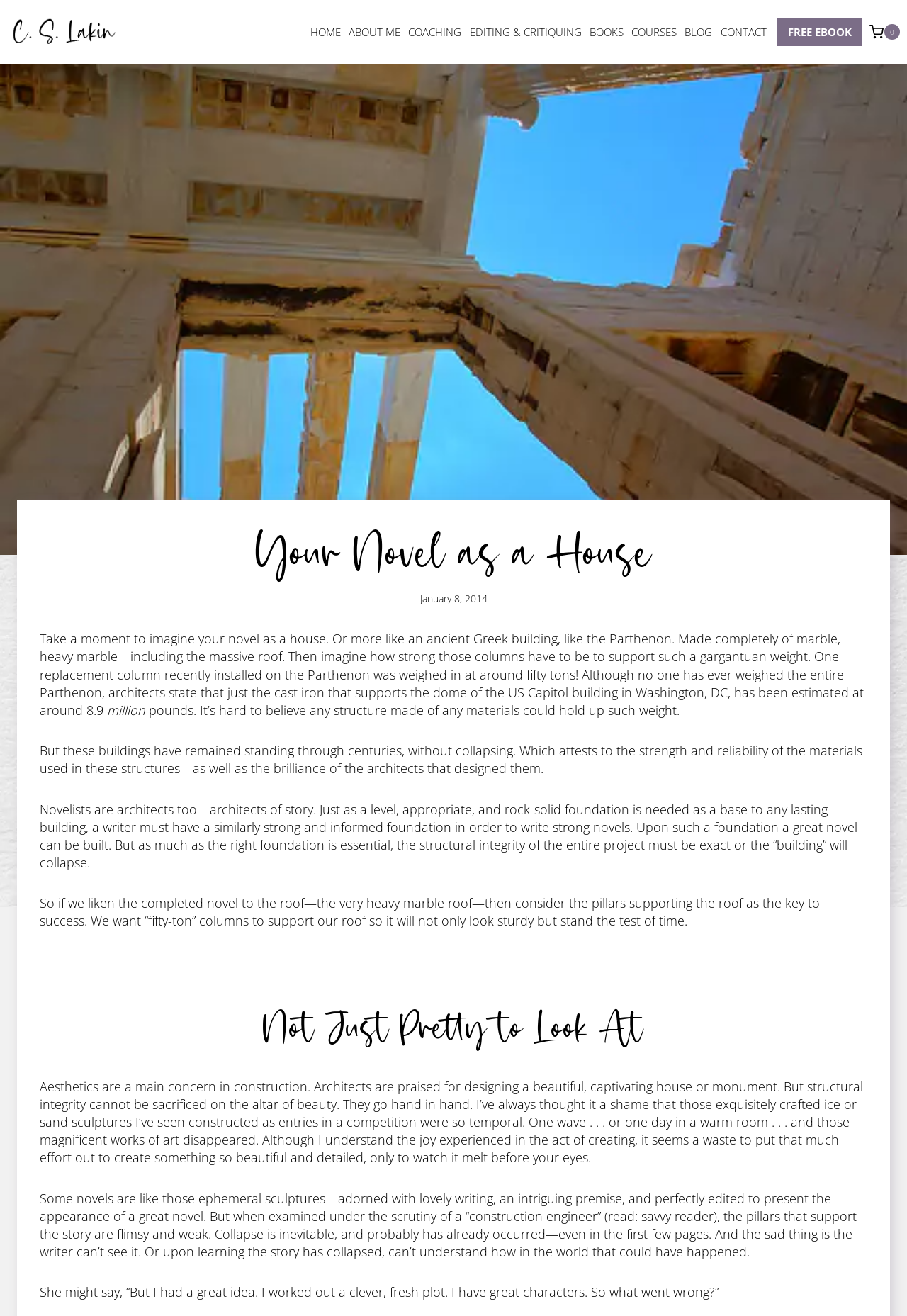Determine the bounding box coordinates of the section to be clicked to follow the instruction: "Click on the 'HOME' link". The coordinates should be given as four float numbers between 0 and 1, formatted as [left, top, right, bottom].

[0.338, 0.016, 0.38, 0.032]